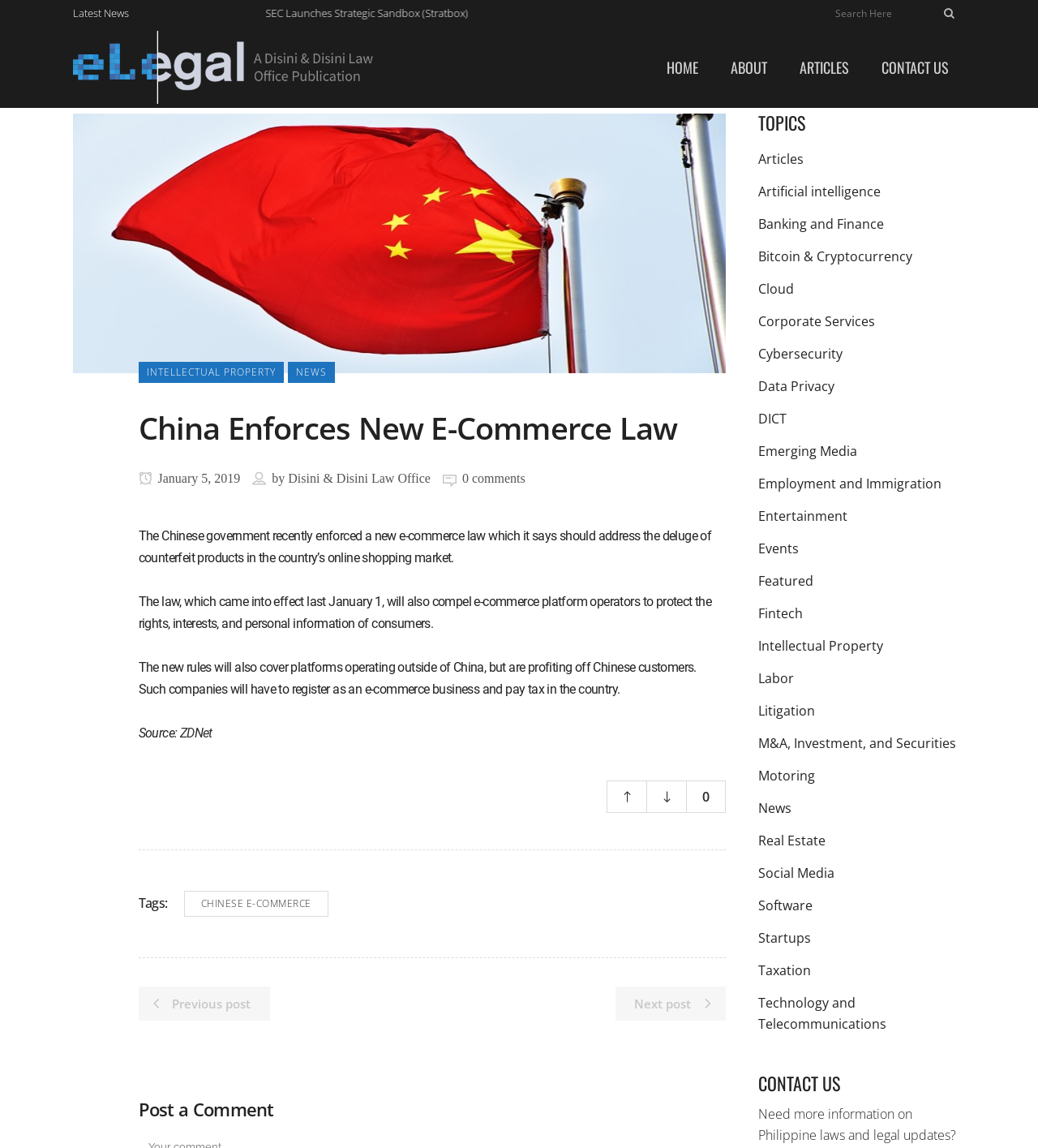Please identify the bounding box coordinates of the clickable area that will fulfill the following instruction: "View the previous post". The coordinates should be in the format of four float numbers between 0 and 1, i.e., [left, top, right, bottom].

[0.133, 0.859, 0.26, 0.889]